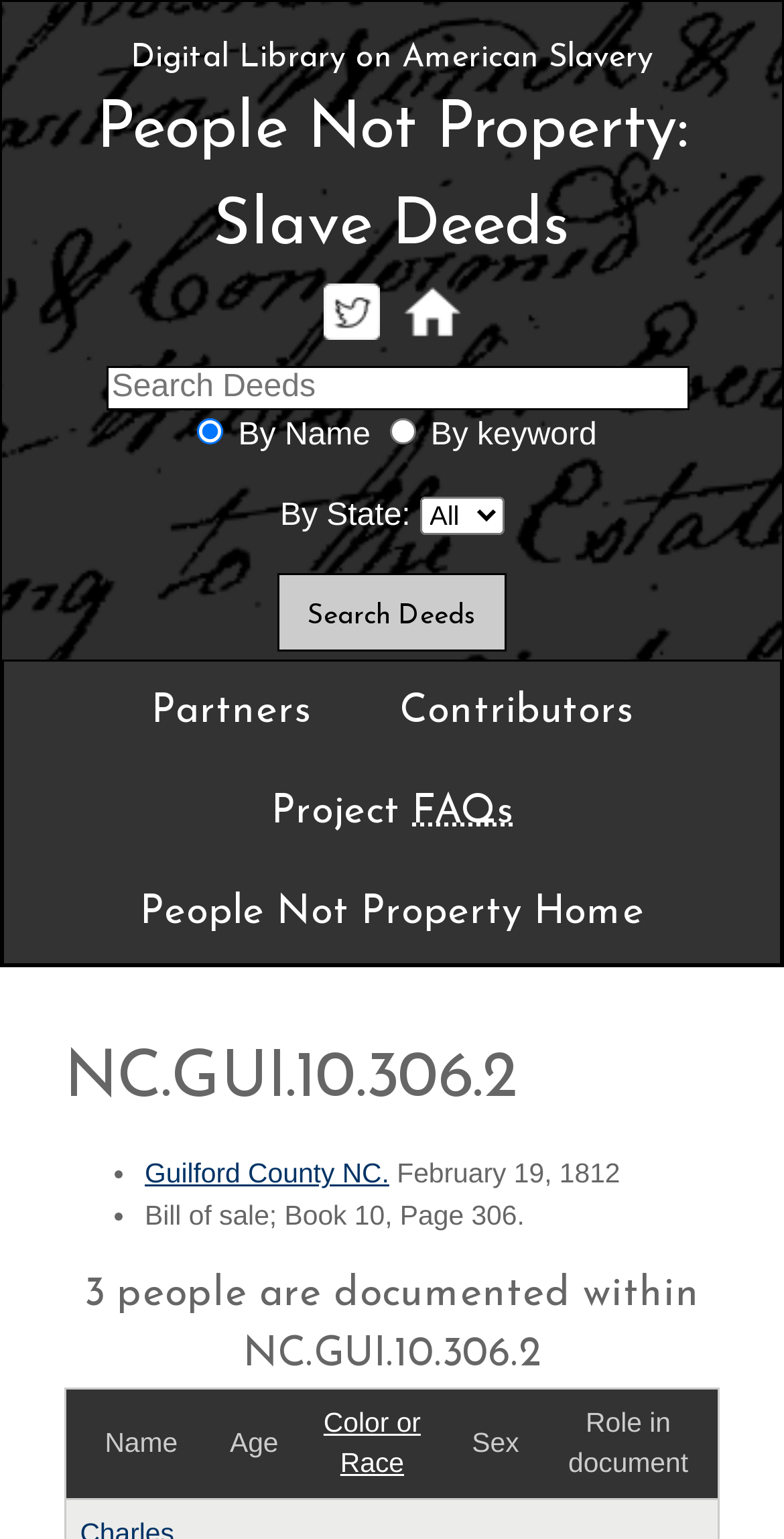Determine the coordinates of the bounding box that should be clicked to complete the instruction: "Go to Twitter". The coordinates should be represented by four float numbers between 0 and 1: [left, top, right, bottom].

[0.402, 0.209, 0.494, 0.231]